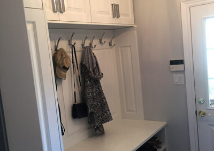Give a thorough explanation of the elements present in the image.

The image showcases a stylish and functional entryway space designed for convenience and organization. To the left, a set of sleek white cabinets with a modern finish offers ample storage above. Below the cabinets, multiple hooks are mounted on the wall, providing a perfect spot for hanging hats, bags, and jackets, contributing to an uncluttered appearance. A monochrome patterned garment is seen hanging, adding a touch of visual interest. To the right, a door with frosted glass panels allows natural light to filter in, creating a bright and inviting atmosphere. The overall design emphasizes both practicality and aesthetic appeal, making it a welcoming introduction to any home.